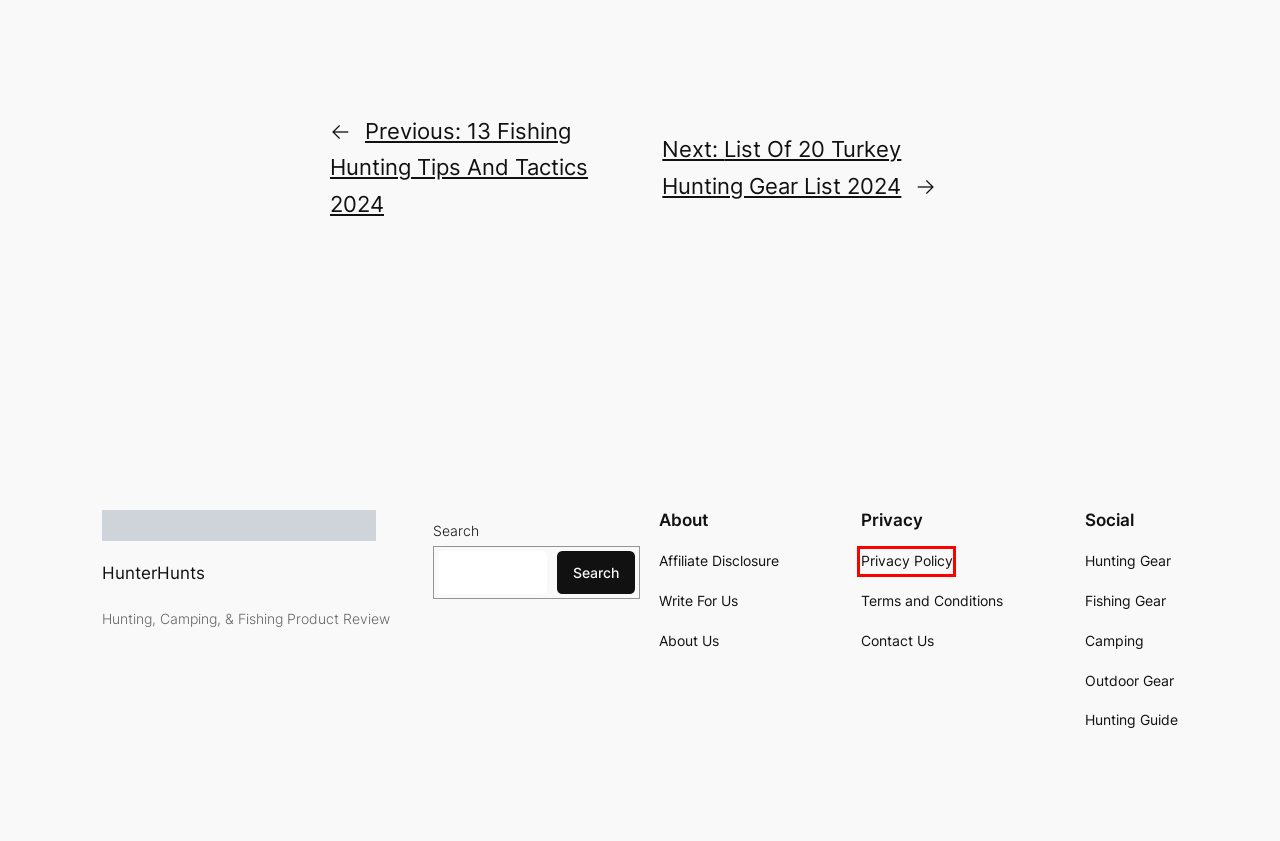After examining the screenshot of a webpage with a red bounding box, choose the most accurate webpage description that corresponds to the new page after clicking the element inside the red box. Here are the candidates:
A. Privacy Policy - HunterHunts
B. Affiliate Disclosure - HunterHunts
C. 13 Fishing Hunting Tips And Tactics 2024
D. List Of 20 Turkey Hunting Gear List 2024
E. Write For Us
F. Terms Of Services
G. About Us - HunterHunts
H. Contact Us - HunterHunts

A